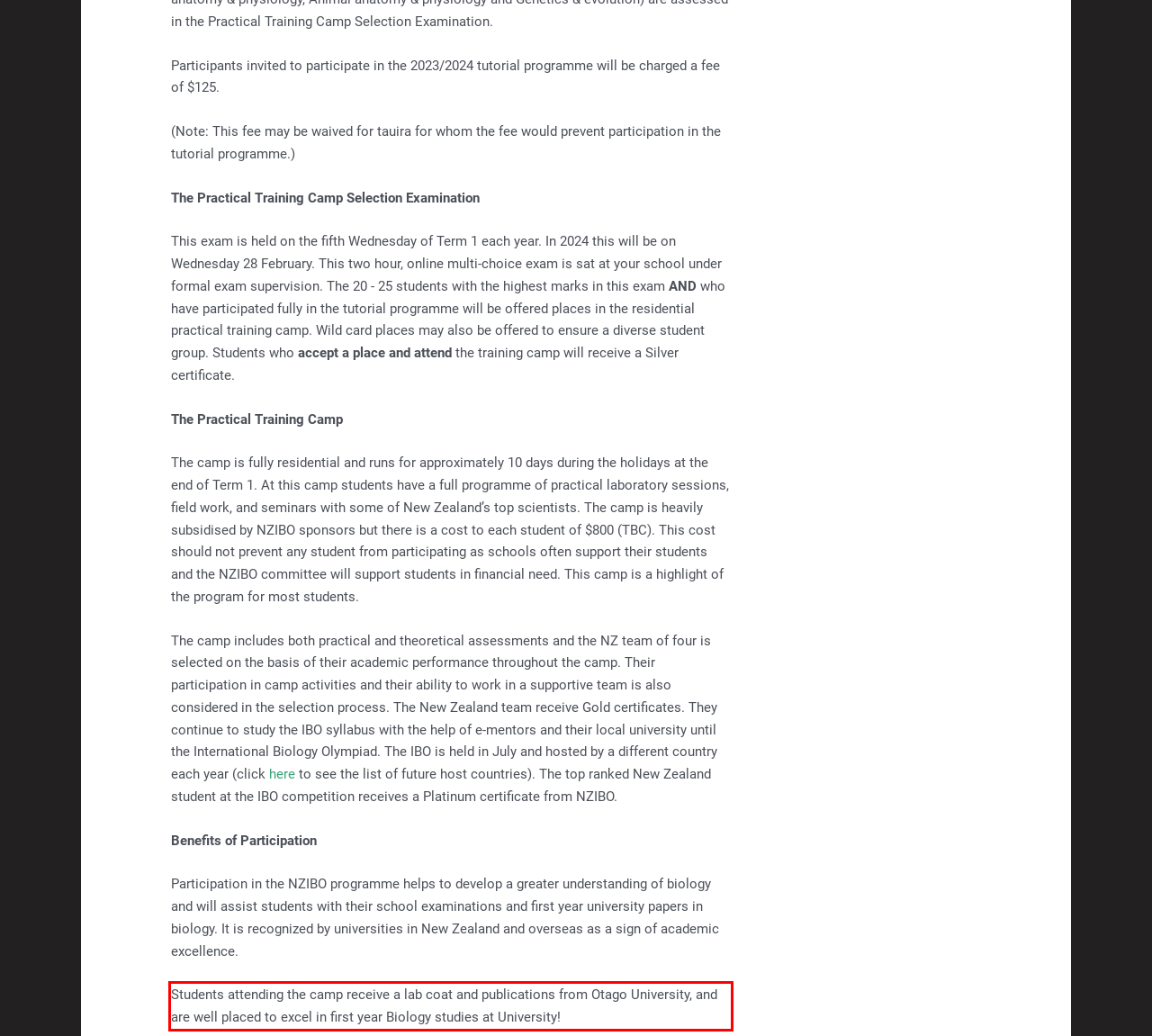Please look at the screenshot provided and find the red bounding box. Extract the text content contained within this bounding box.

Students attending the camp receive a lab coat and publications from Otago University, and are well placed to excel in first year Biology studies at University!